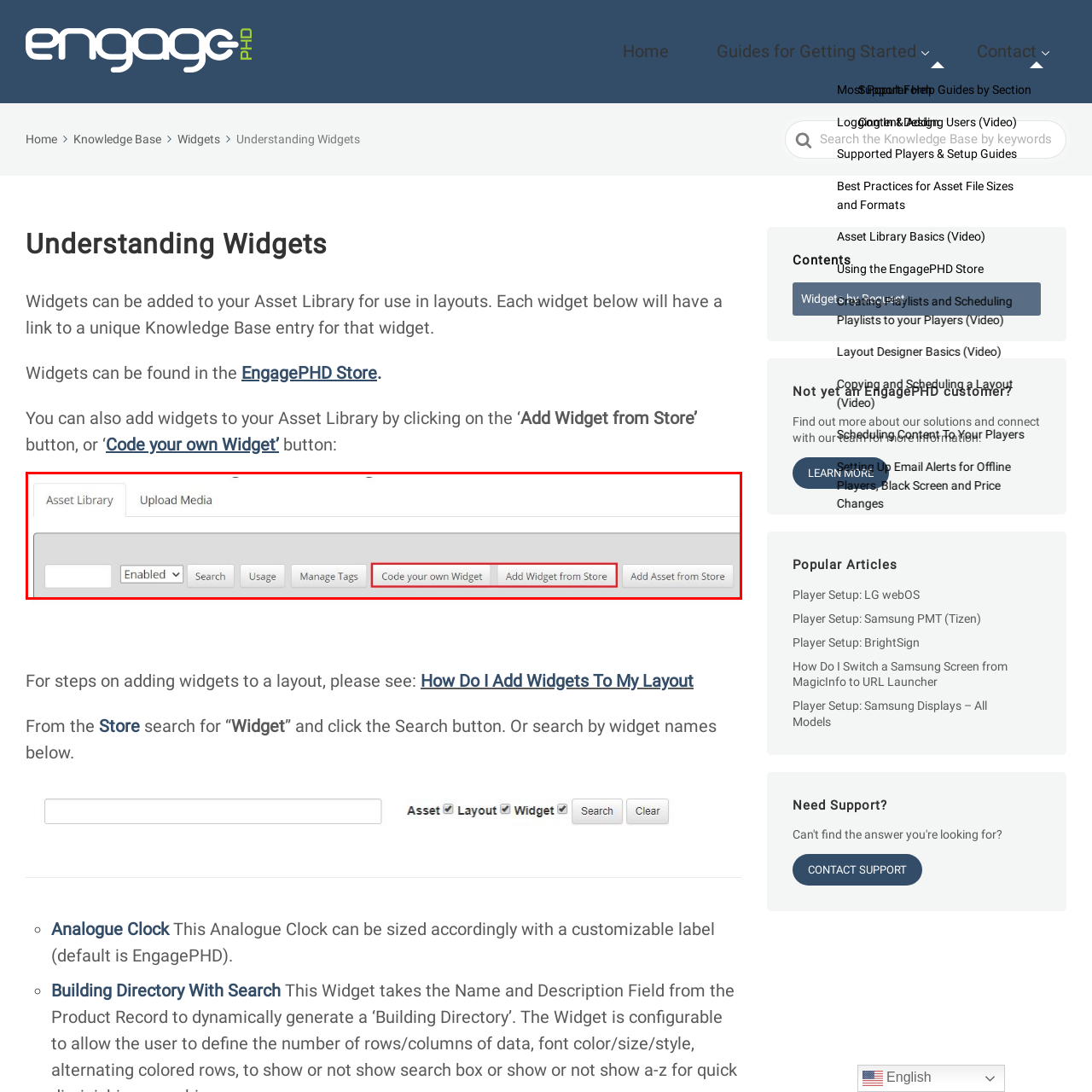Pay attention to the section of the image delineated by the white outline and provide a detailed response to the subsequent question, based on your observations: 
What can users do with the searching button?

The searching button allows users to search for specific widgets or media in the Asset Library, making it easier to find and integrate the desired content into their layouts.